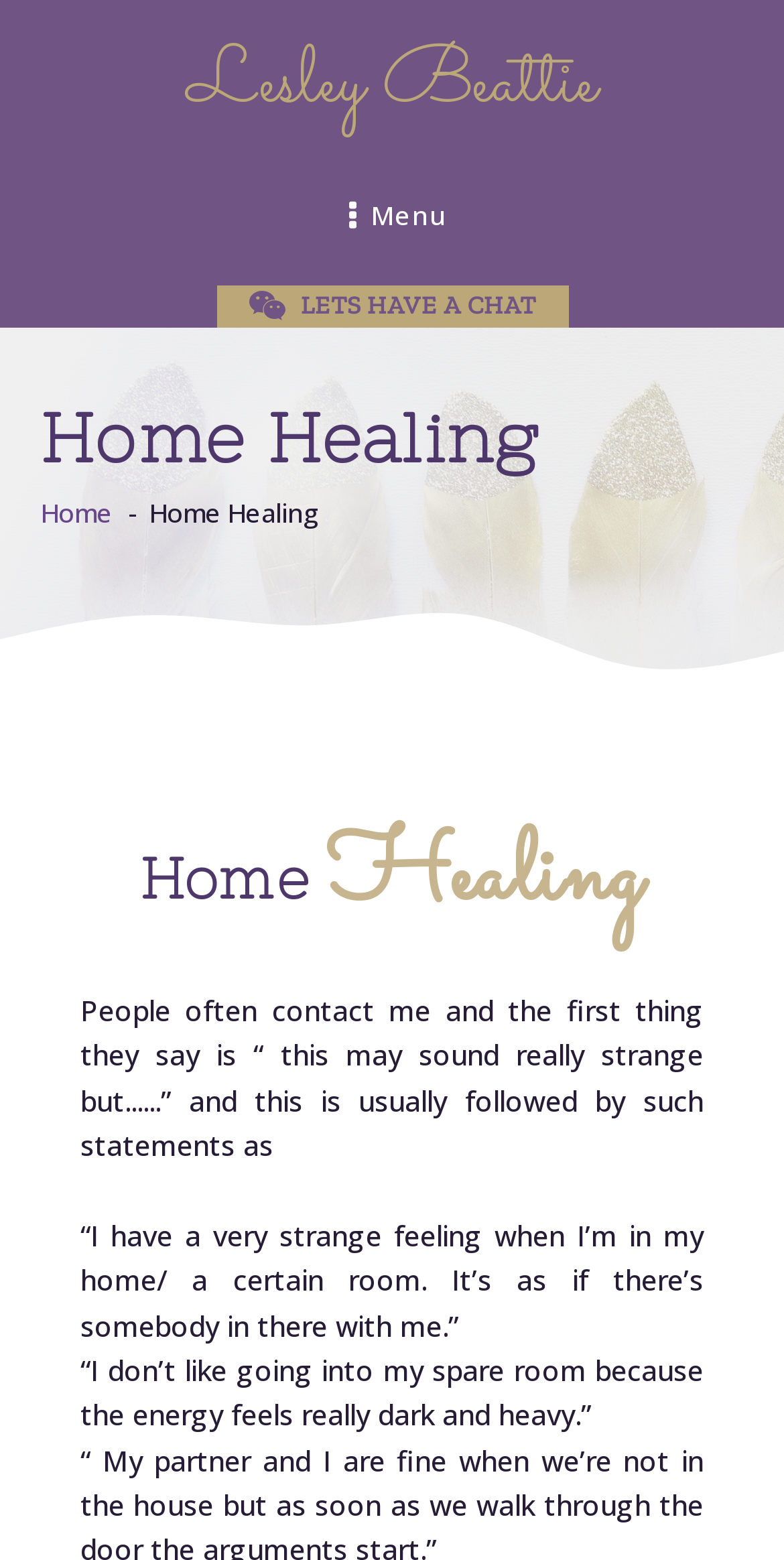Write a detailed summary of the webpage, including text, images, and layout.

The webpage is about Home Healing, specifically Lesley Beattie's services. At the top left, there is a link to Lesley Beattie's profile. Next to it, there is a menu icon represented by an ellipsis-v symbol. The text "Menu" is situated to the right of the icon. 

Below the menu, there is a call-to-action link "LETS HAVE A CHAT" with a WeChat icon to its left. 

A large background image spans the entire width of the page, taking up about a quarter of the screen from the top. 

The main content area begins with a heading "Home Healing" in a prominent font size. Below it, there is a breadcrumb navigation menu with a link to the "Home" page. 

Further down, there is another heading "Home Healing" in a smaller font size. This is followed by a paragraph of text that discusses people's experiences with strange feelings in their homes. The text is divided into three sections, each describing a different scenario, such as feeling a presence in a room or perceiving dark and heavy energy in a spare room.